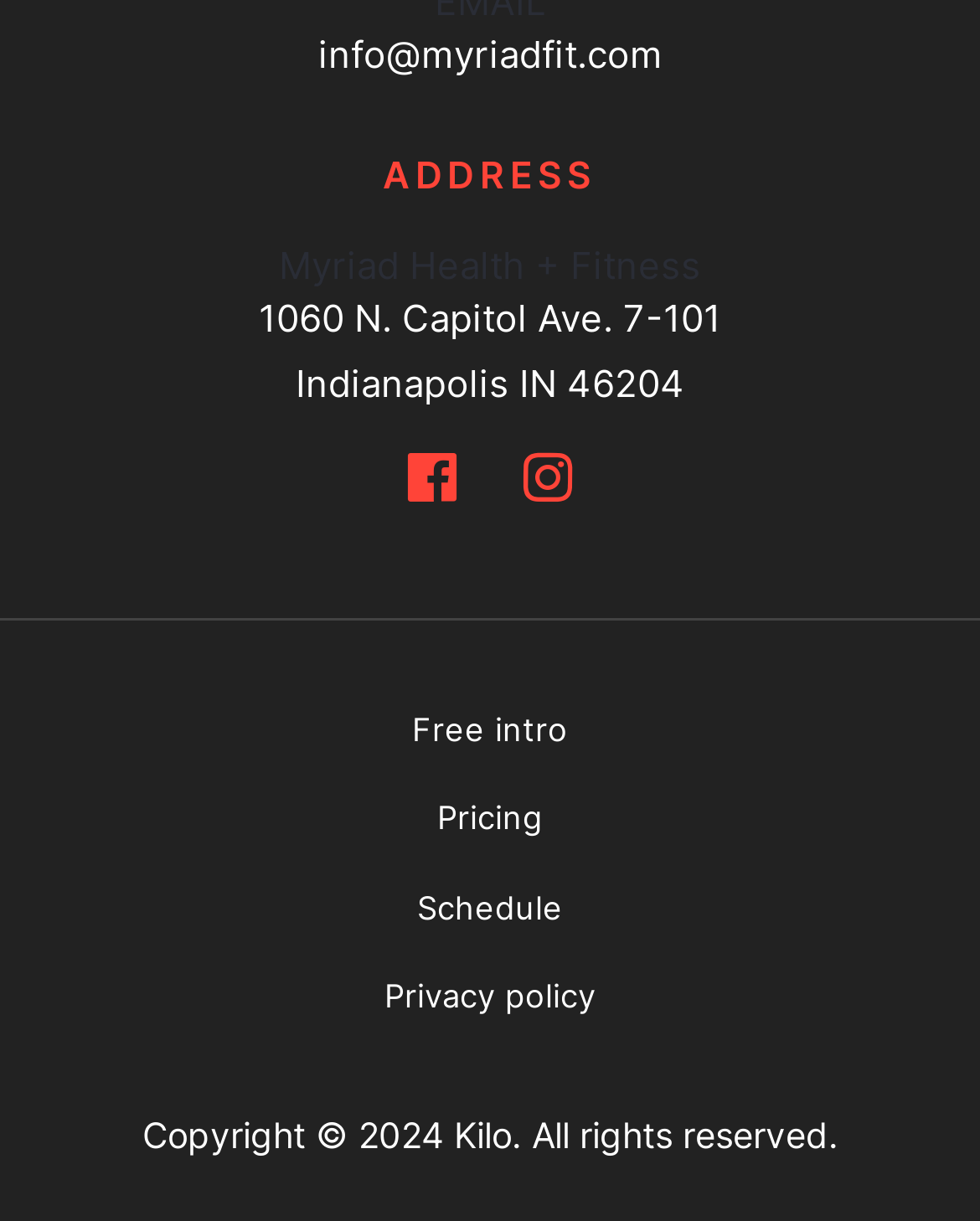Please find the bounding box coordinates of the section that needs to be clicked to achieve this instruction: "Contact us via email".

[0.324, 0.026, 0.676, 0.063]